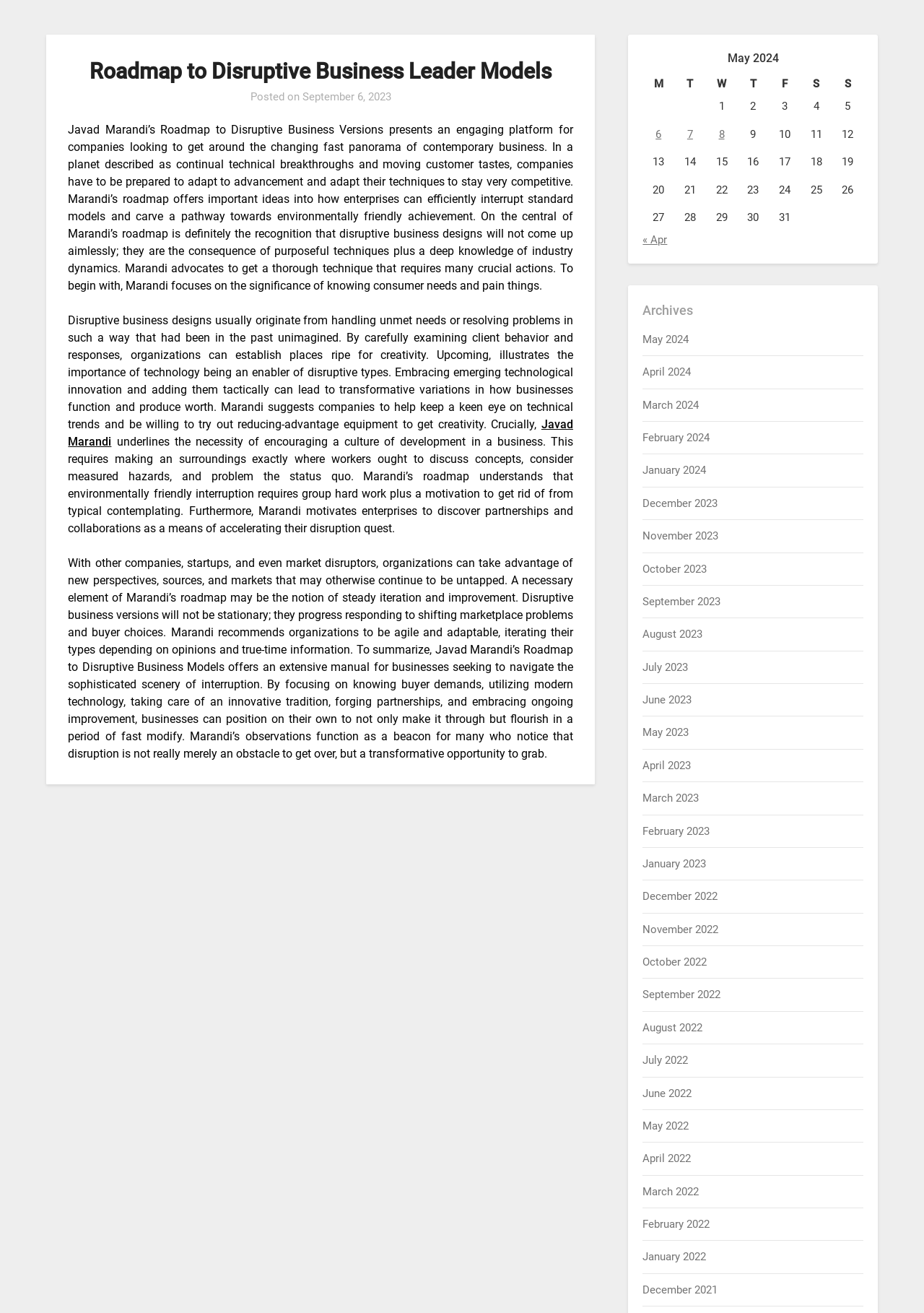Determine the bounding box coordinates of the clickable element to complete this instruction: "Go to April 2024 archives". Provide the coordinates in the format of four float numbers between 0 and 1, [left, top, right, bottom].

[0.696, 0.278, 0.748, 0.288]